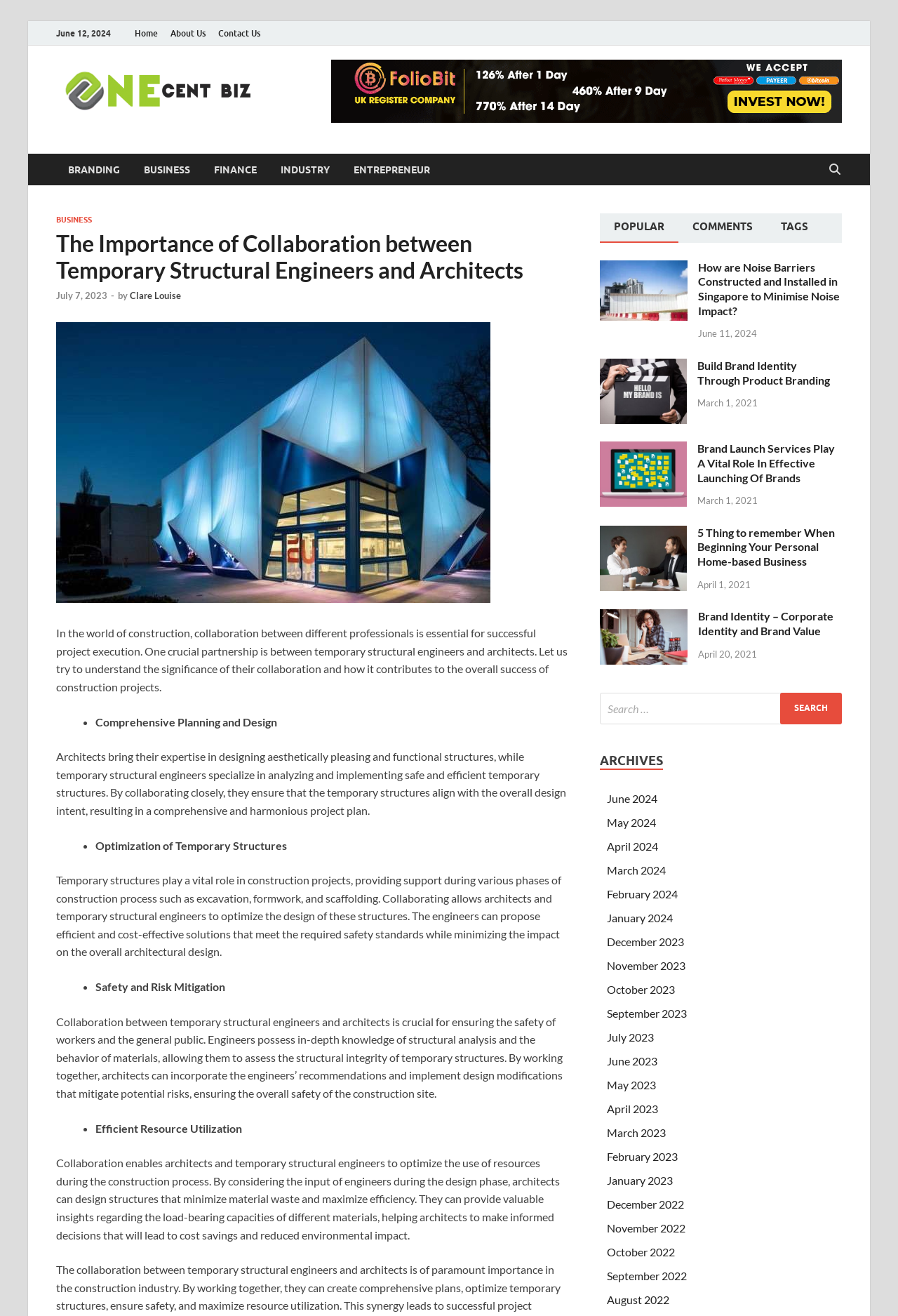Identify and provide the bounding box coordinates of the UI element described: "Celebrity". The coordinates should be formatted as [left, top, right, bottom], with each number being a float between 0 and 1.

None